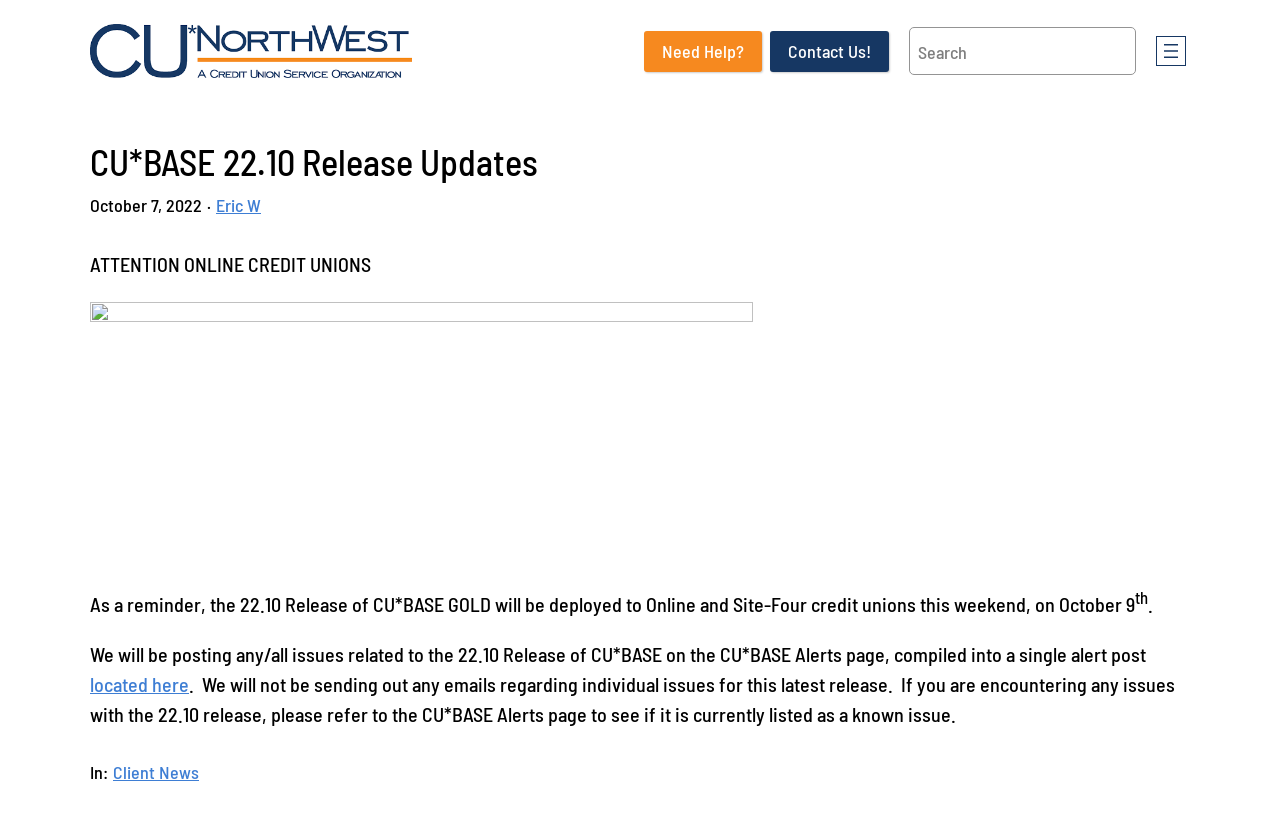Provide an in-depth caption for the elements present on the webpage.

The webpage is about the CU*BASE 22.10 Release Updates from CU*Northwest. At the top left, there is a logo of CU*NorthWest, which is an image linked to the CU*NorthWest website. Next to the logo, there are three links: "Need Help?" and "Contact Us!" on the top right, and a search bar with a "Search" button on the top right corner.

Below the top section, there is a main navigation menu on the right side, which can be opened by clicking the "Open menu" button. The menu has a small icon next to it.

The main content of the webpage is divided into sections. The first section has a heading "CU*BASE 22.10 Release Updates" and a timestamp "October 7, 2022" below it. There is also a link to the author "Eric W" next to the timestamp.

The main article starts with a bold warning message "ATTENTION ONLINE CREDIT UNIONS" followed by a paragraph of text explaining the deployment of the 22.10 Release of CU*BASE GOLD to Online and Site-Four credit unions. The text also mentions that any issues related to the release will be posted on the CU*BASE Alerts page.

There are several links within the article, including one to the CU*BASE Alerts page and another to the "Client News" section. The article concludes with a note that no individual emails will be sent regarding issues with the 22.10 release, and users should refer to the CU*BASE Alerts page for known issues.